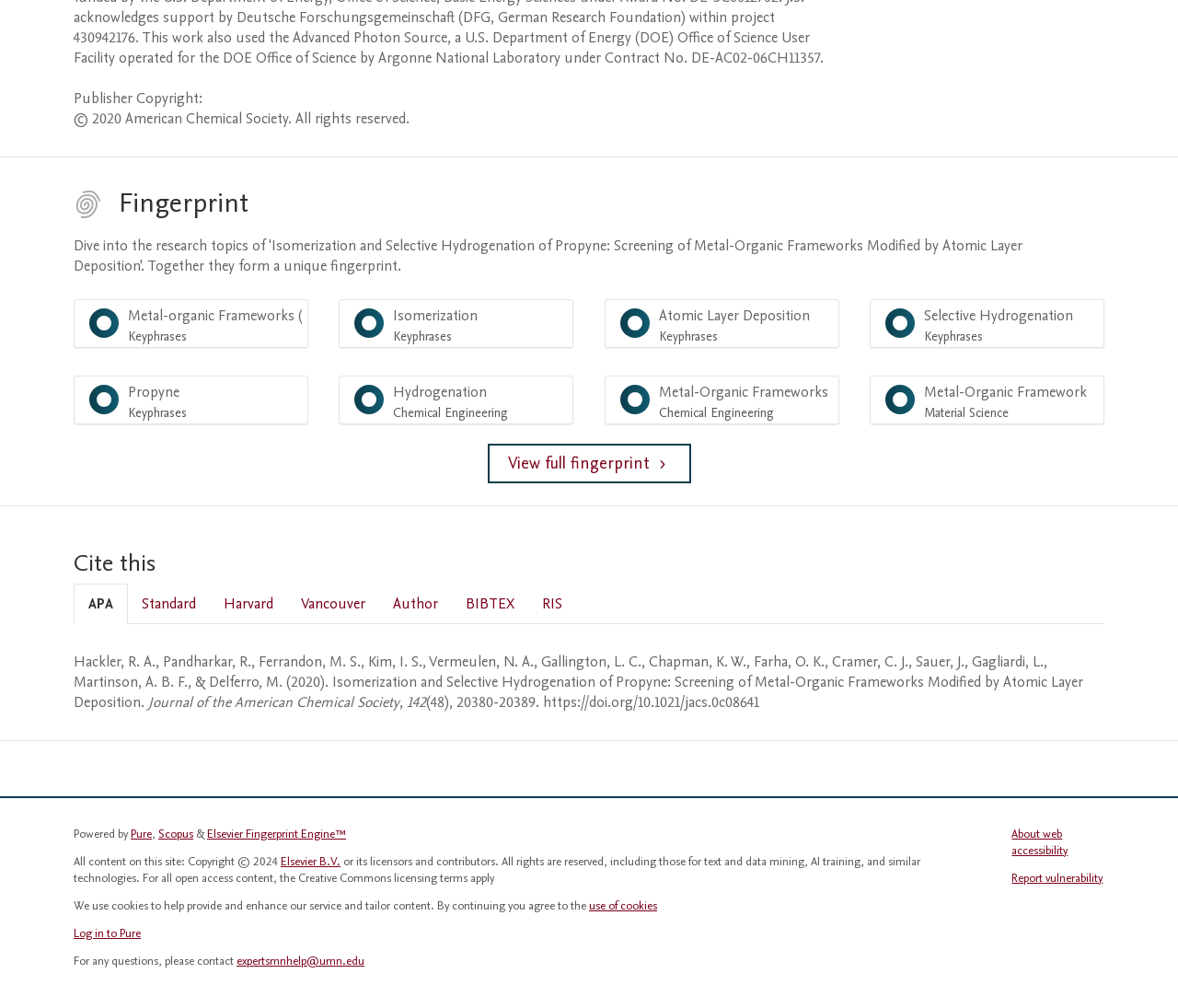What is the name of the engine that powered the fingerprint?
Kindly offer a comprehensive and detailed response to the question.

The name of the engine that powered the fingerprint can be found at the bottom of the webpage, where it says 'Powered by Pure, Scopus & Elsevier Fingerprint Engine™'